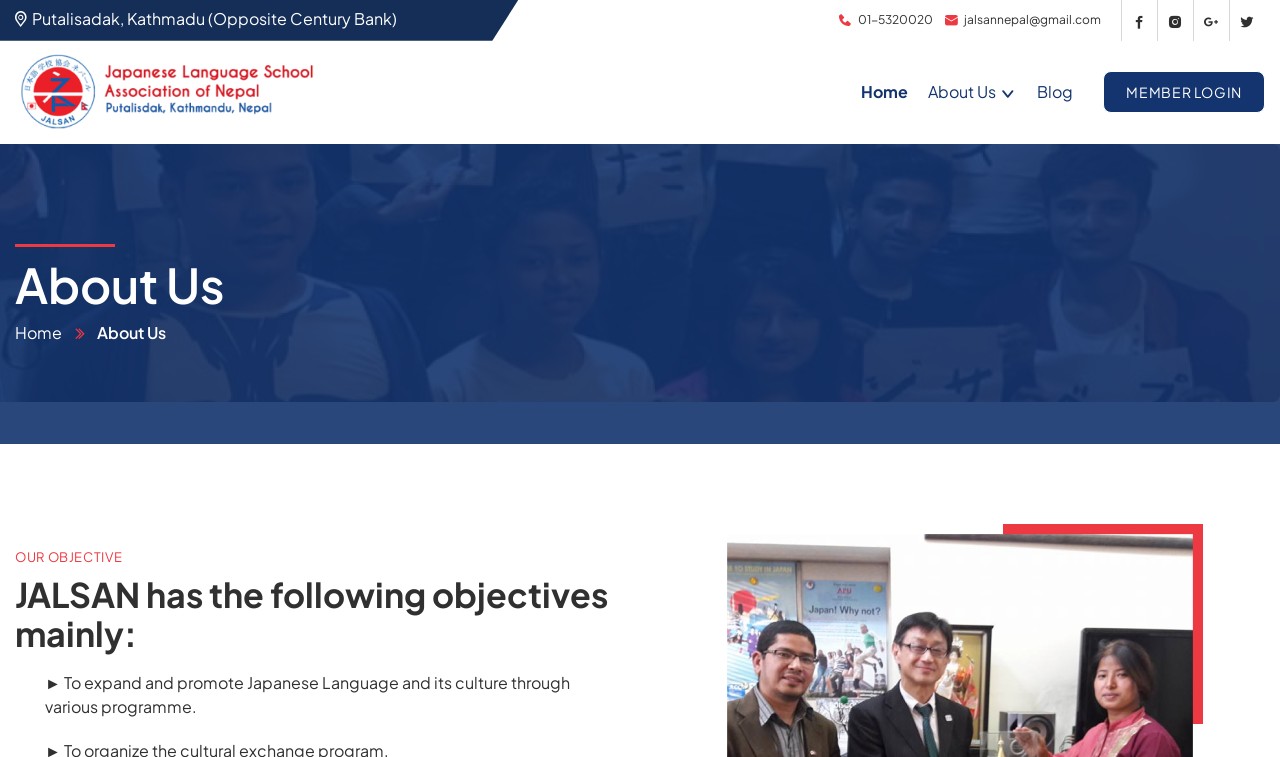What is the address of JALSAN?
We need a detailed and exhaustive answer to the question. Please elaborate.

I found the address by looking at the static text element with the content 'Putalisadak, Kathmadu (Opposite Century Bank)' which is located at the top of the webpage.